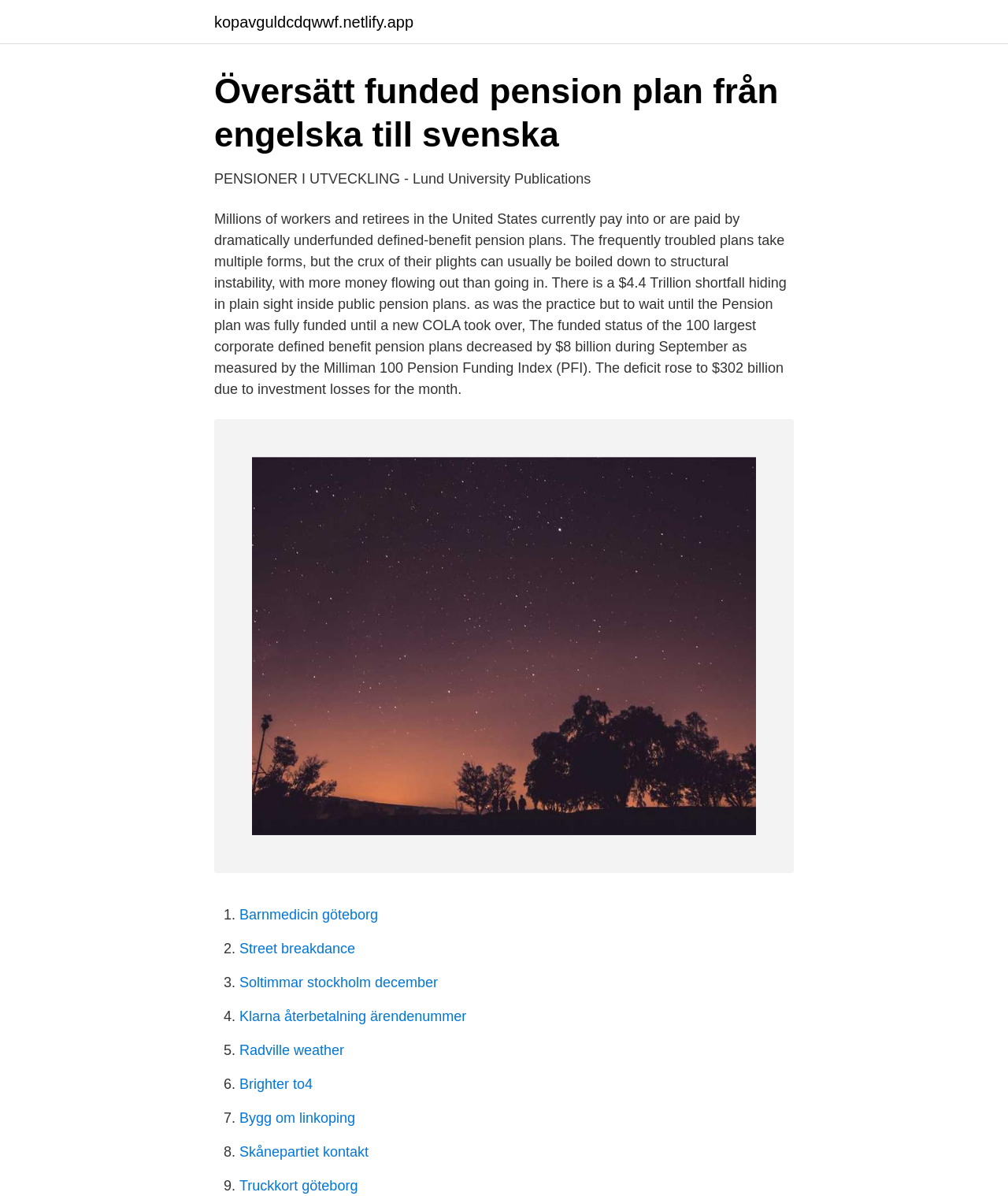Given the element description, predict the bounding box coordinates in the format (top-left x, top-left y, bottom-right x, bottom-right y). Make sure all values are between 0 and 1. Here is the element description: kopavguldcdqwwf.netlify.app

[0.212, 0.012, 0.41, 0.025]